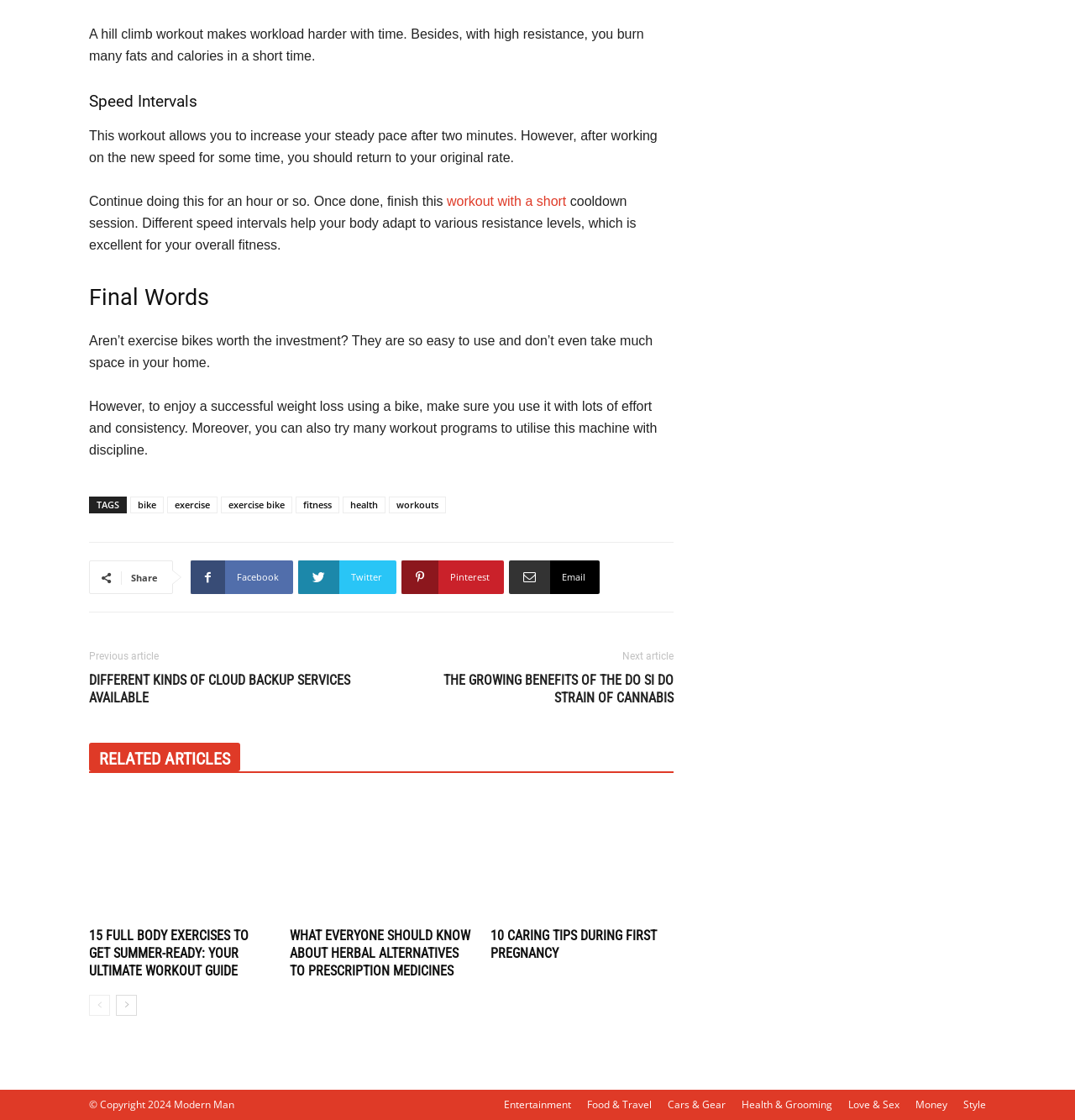How many links are there in the footer section?
Please provide a comprehensive answer based on the visual information in the image.

In the footer section, there are 7 links: 'bike', 'exercise', 'exercise bike', 'fitness', 'health', 'workouts', and 'TAGS'.